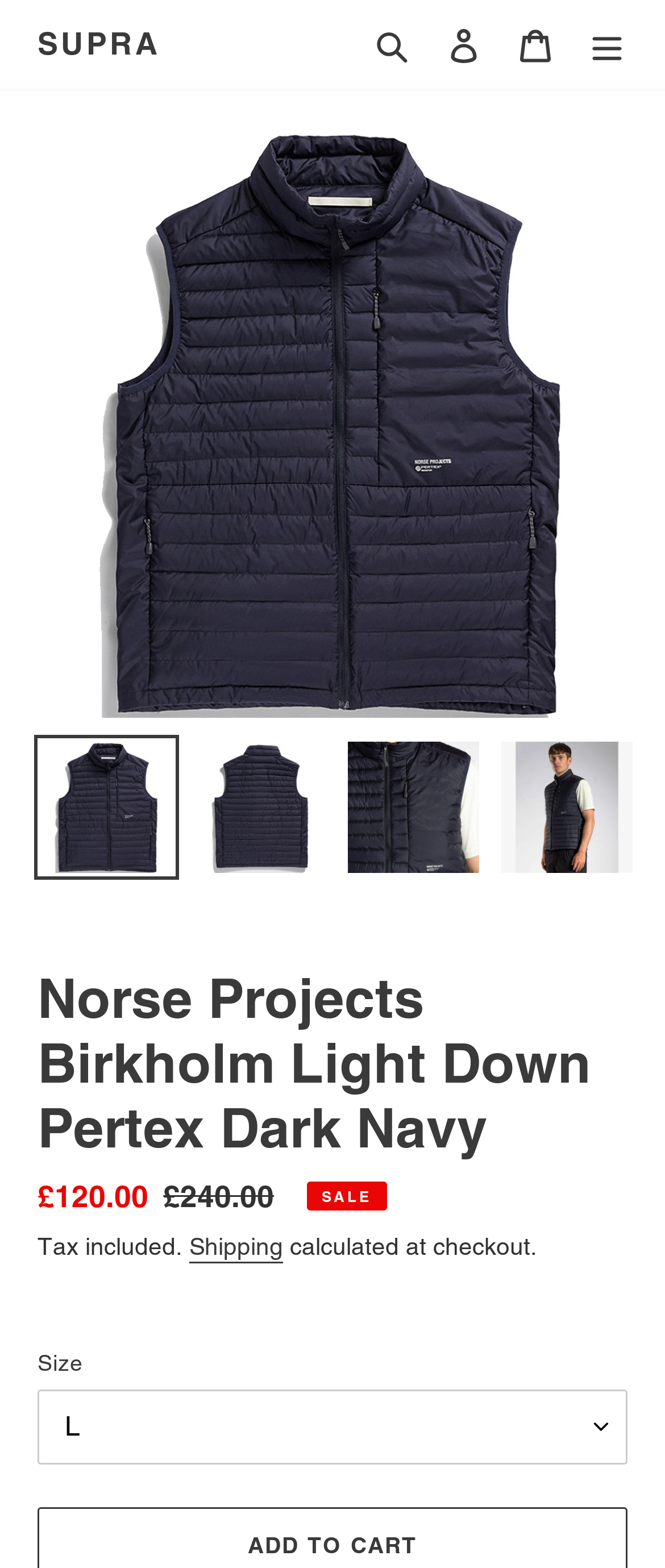What is the sale price of the product?
Utilize the information in the image to give a detailed answer to the question.

I found the answer by examining the description list detail element with the text '£120.00' which is labeled as 'Sale price'.